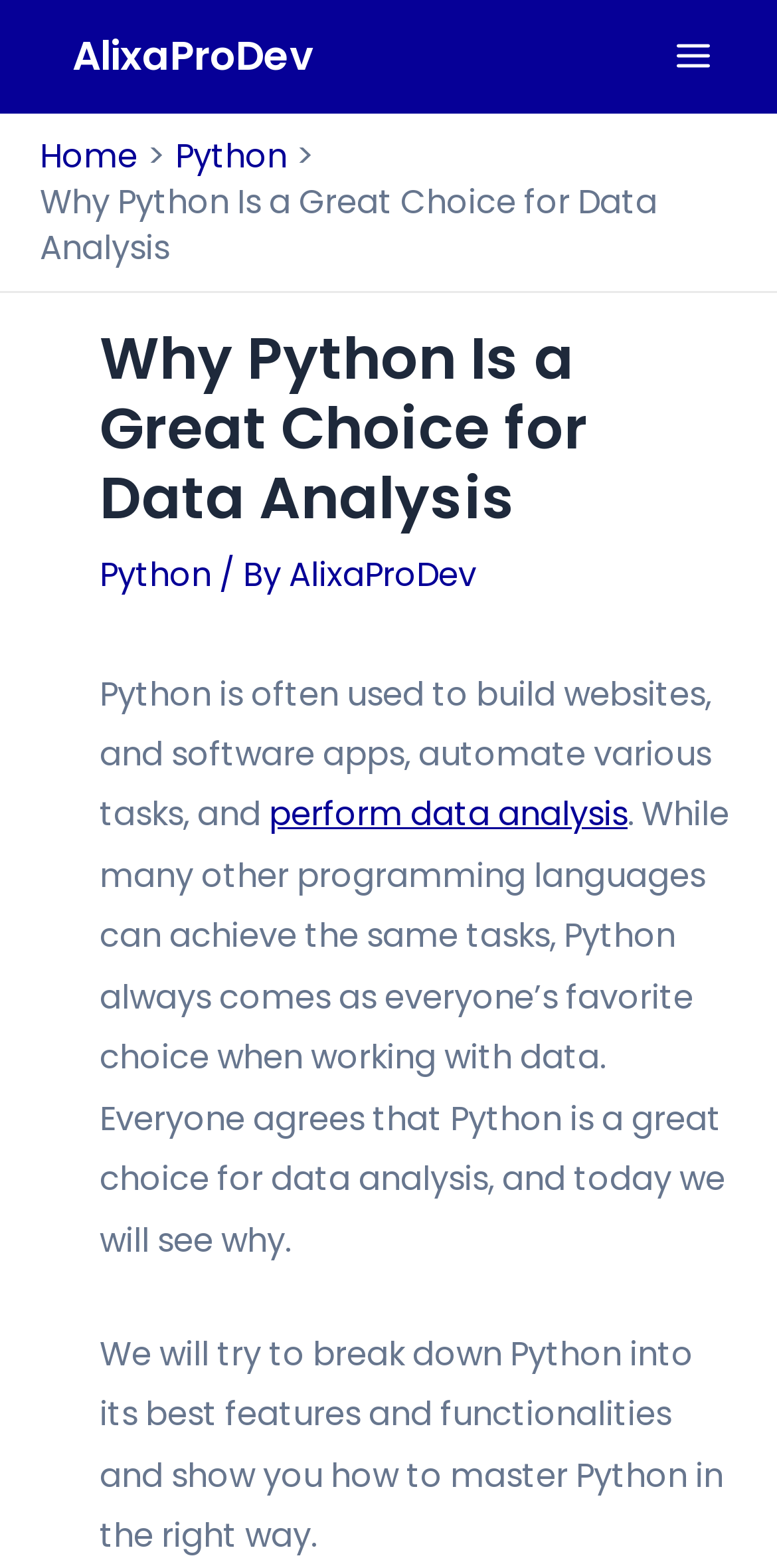What is the purpose of the article?
Examine the image and give a concise answer in one word or a short phrase.

To show why Python is great for data analysis